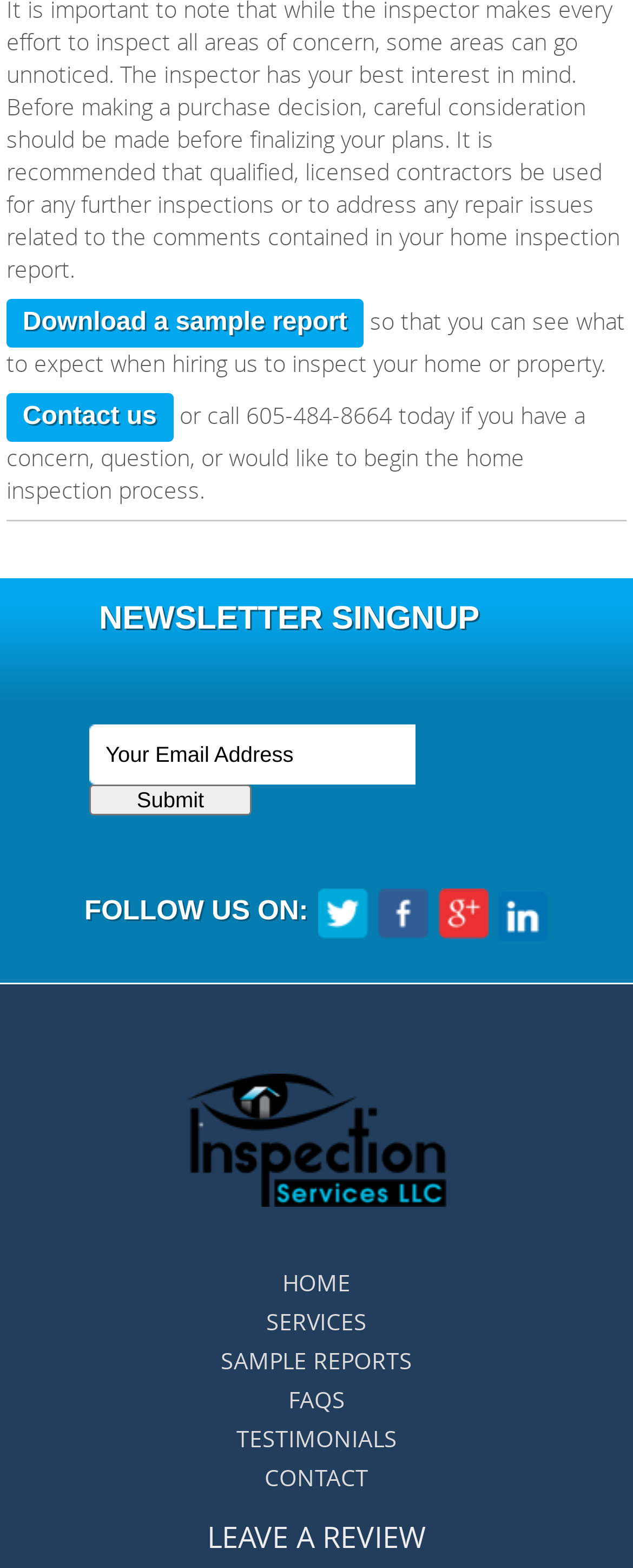Please identify the bounding box coordinates of the region to click in order to complete the given instruction: "Enter your email address". The coordinates should be four float numbers between 0 and 1, i.e., [left, top, right, bottom].

[0.141, 0.462, 0.656, 0.5]